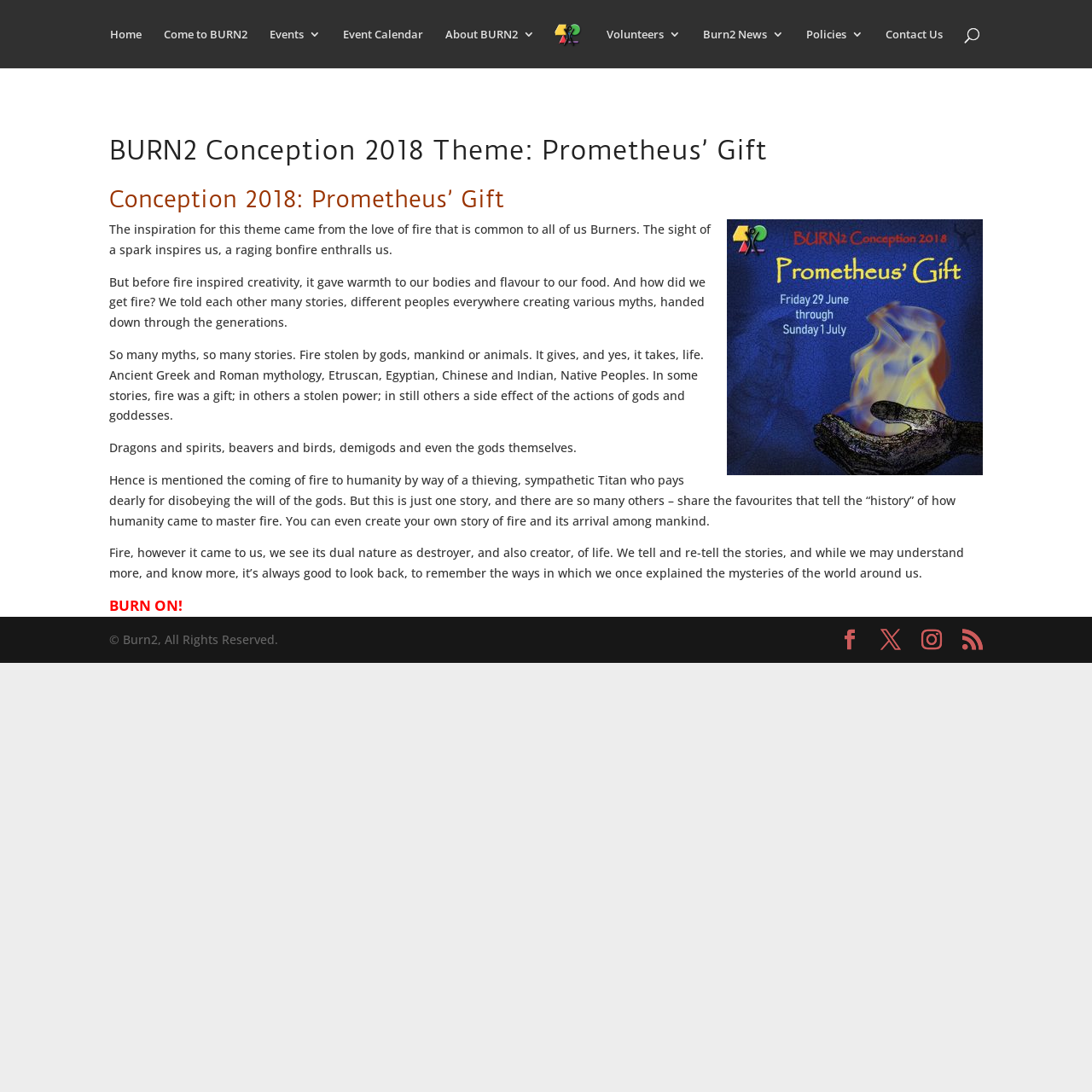What is the inspiration for this theme?
Give a one-word or short-phrase answer derived from the screenshot.

Love of fire